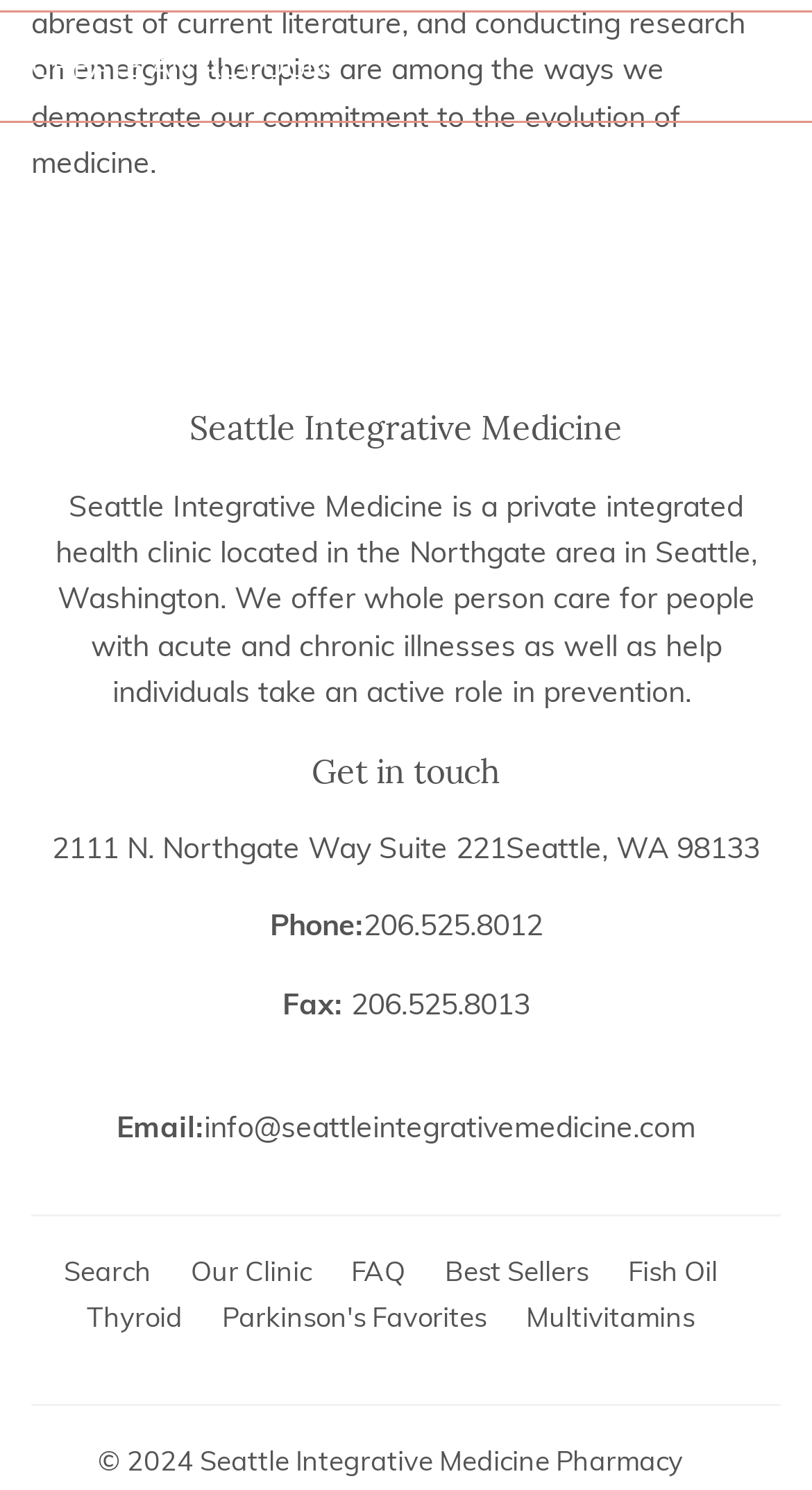Find the bounding box coordinates for the area that should be clicked to accomplish the instruction: "Learn about thyroid".

[0.106, 0.873, 0.224, 0.895]